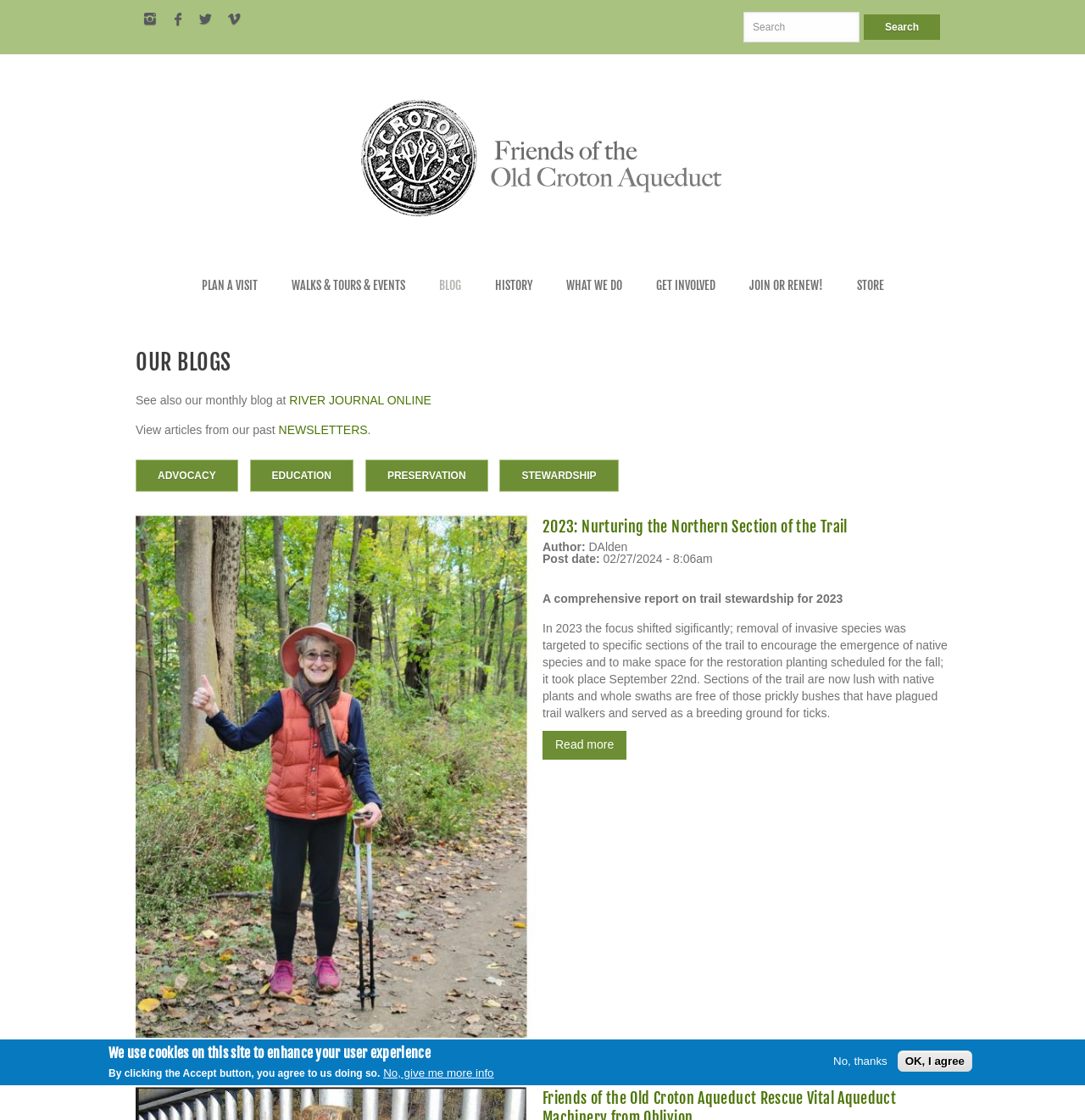Identify the bounding box coordinates of the part that should be clicked to carry out this instruction: "Search for something".

[0.685, 0.011, 0.792, 0.038]